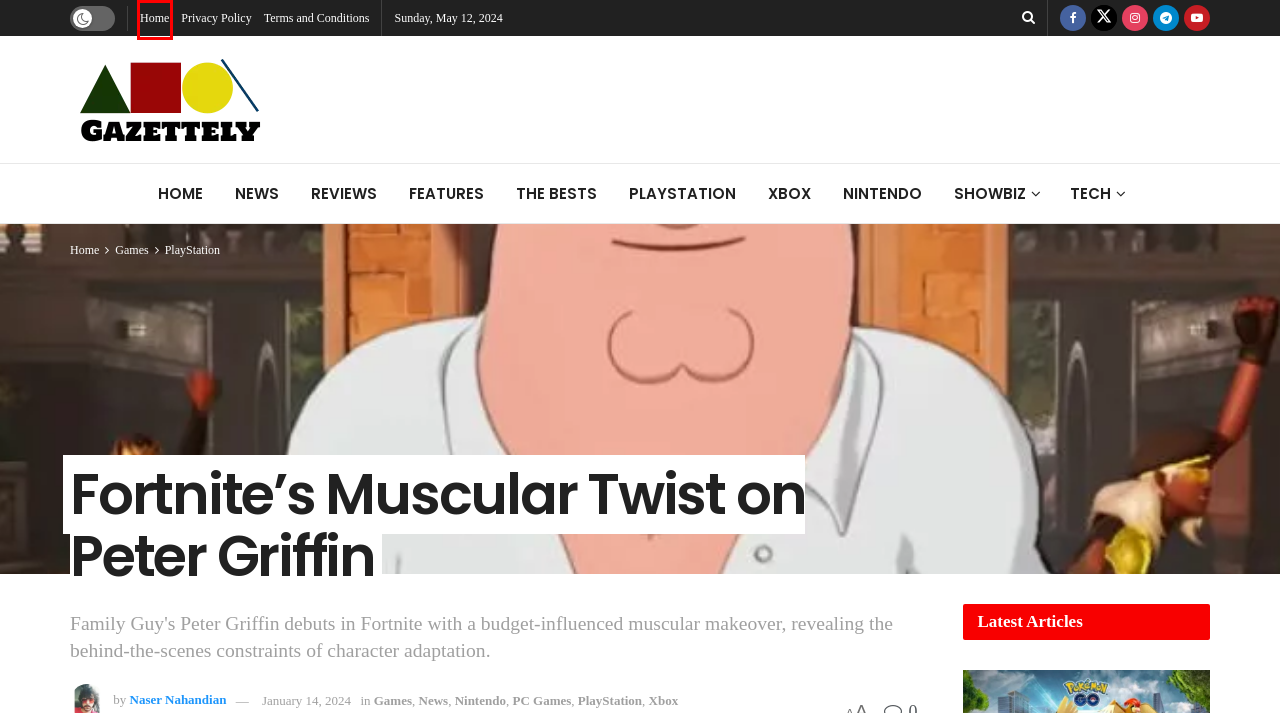You have a screenshot of a webpage with a red bounding box highlighting a UI element. Your task is to select the best webpage description that corresponds to the new webpage after clicking the element. Here are the descriptions:
A. Home - Gazettely
B. PC Games - Gazettely
C. Lists - Gazettely
D. Terms and Conditions - Gazettely
E. The Bests - Gazettely
F. Unity - Gazettely
G. Battlestate Games Turns to Community for Escape from Tarkov Improvements - Gazettely
H. PlayStation - Gazettely

A